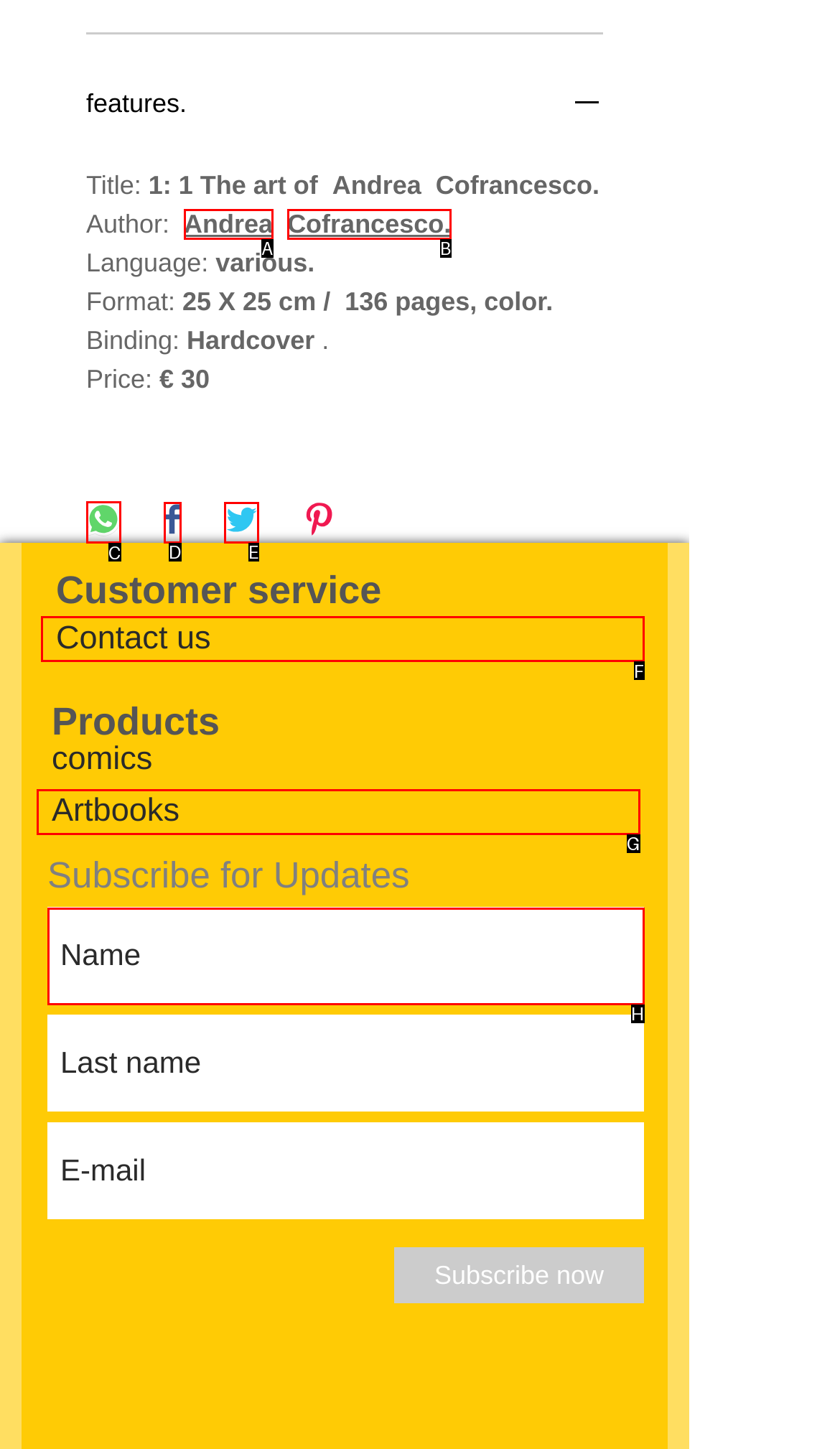Identify the correct lettered option to click in order to perform this task: Click the Share on WhatsApp button. Respond with the letter.

C